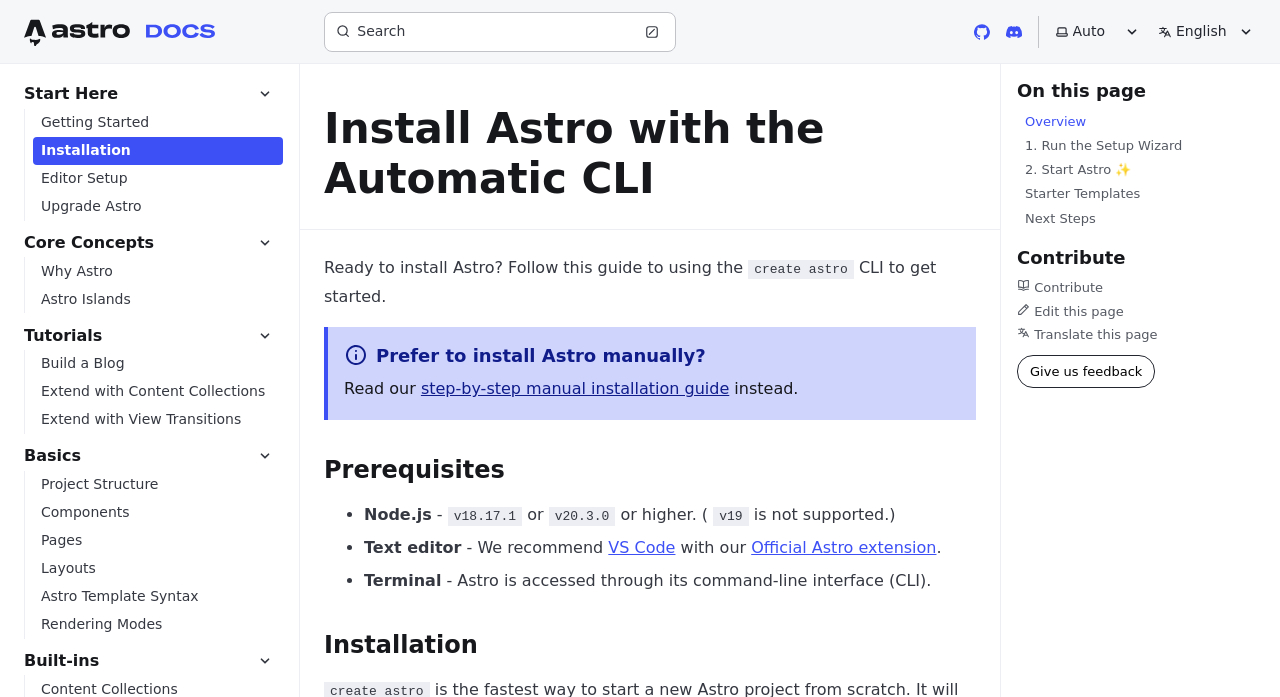Kindly provide the bounding box coordinates of the section you need to click on to fulfill the given instruction: "Select theme".

[0.823, 0.05, 0.906, 0.077]